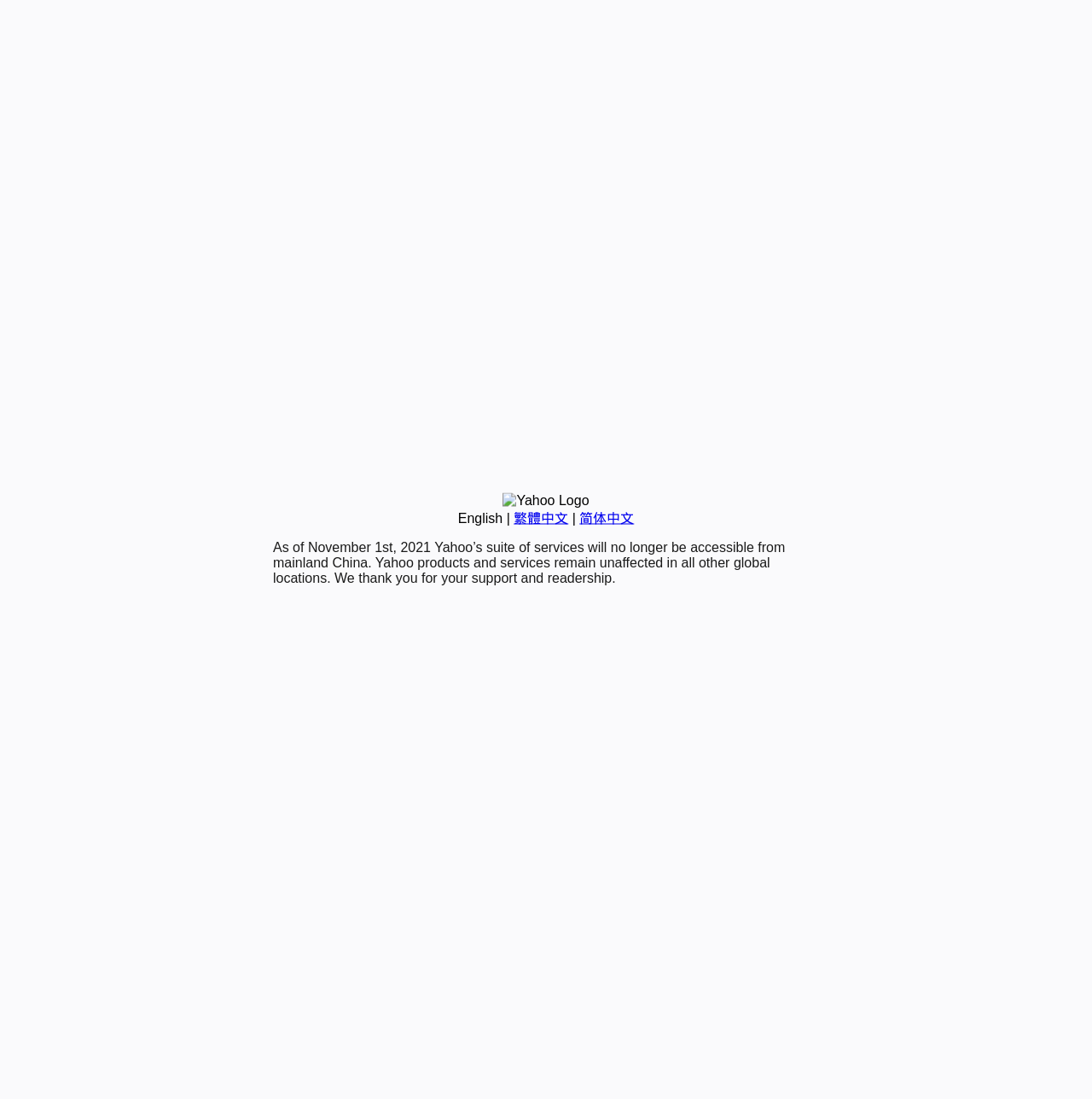Bounding box coordinates are specified in the format (top-left x, top-left y, bottom-right x, bottom-right y). All values are floating point numbers bounded between 0 and 1. Please provide the bounding box coordinate of the region this sentence describes: 简体中文

[0.531, 0.465, 0.581, 0.478]